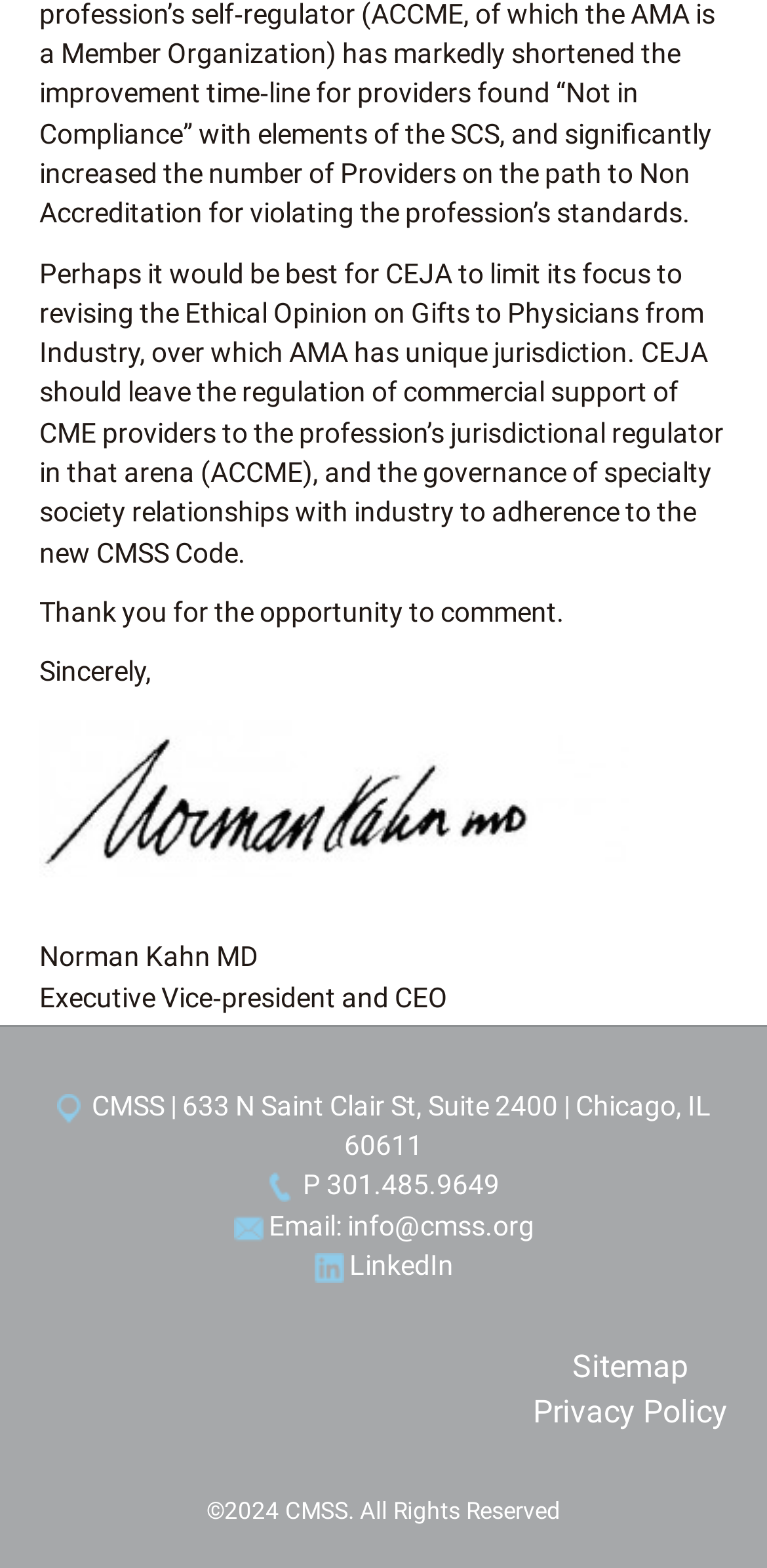Respond to the question with just a single word or phrase: 
What is the copyright year of CMSS?

2024